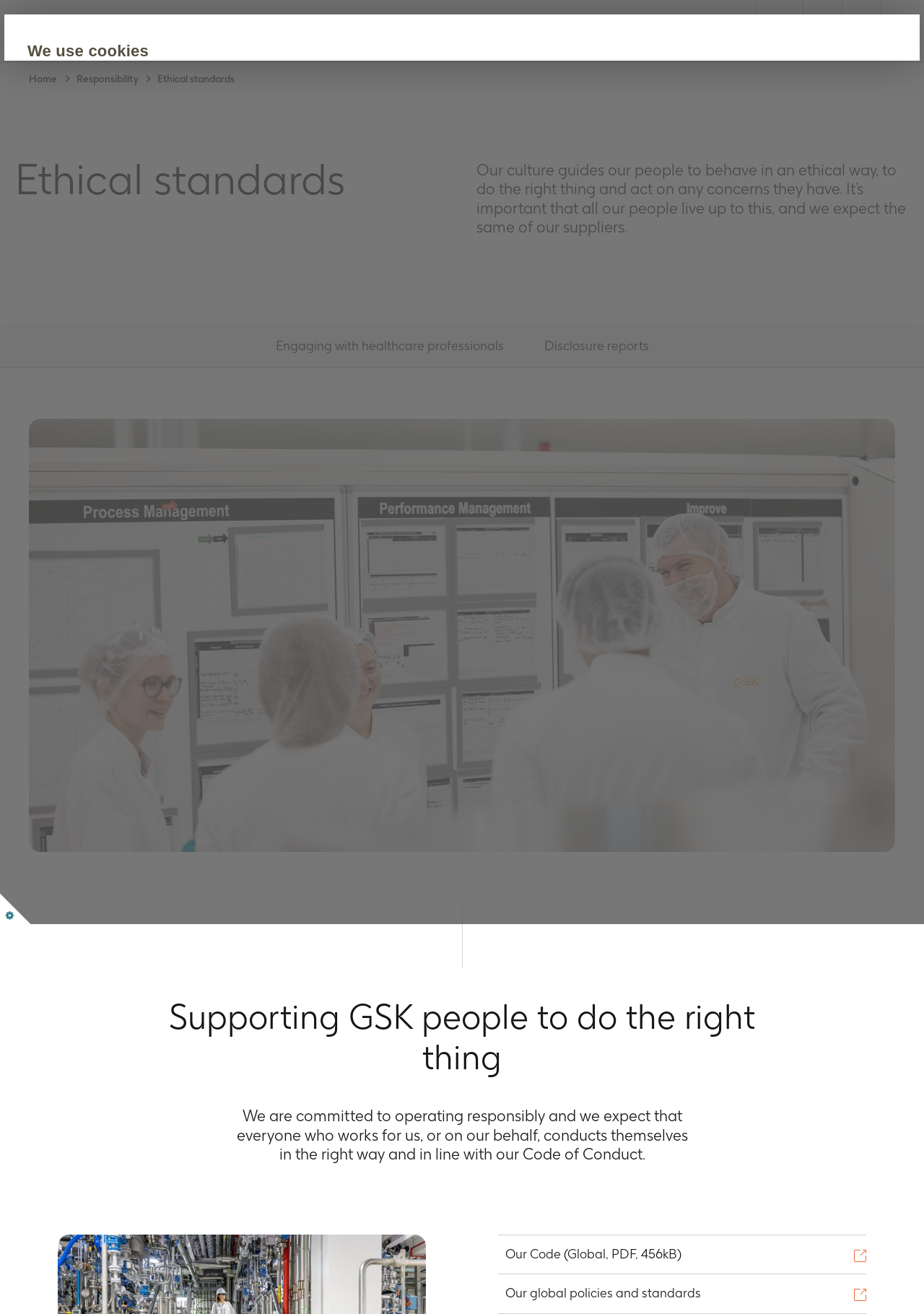Could you provide the bounding box coordinates for the portion of the screen to click to complete this instruction: "Click the 'Next slide' button"?

[0.959, 0.246, 1.0, 0.281]